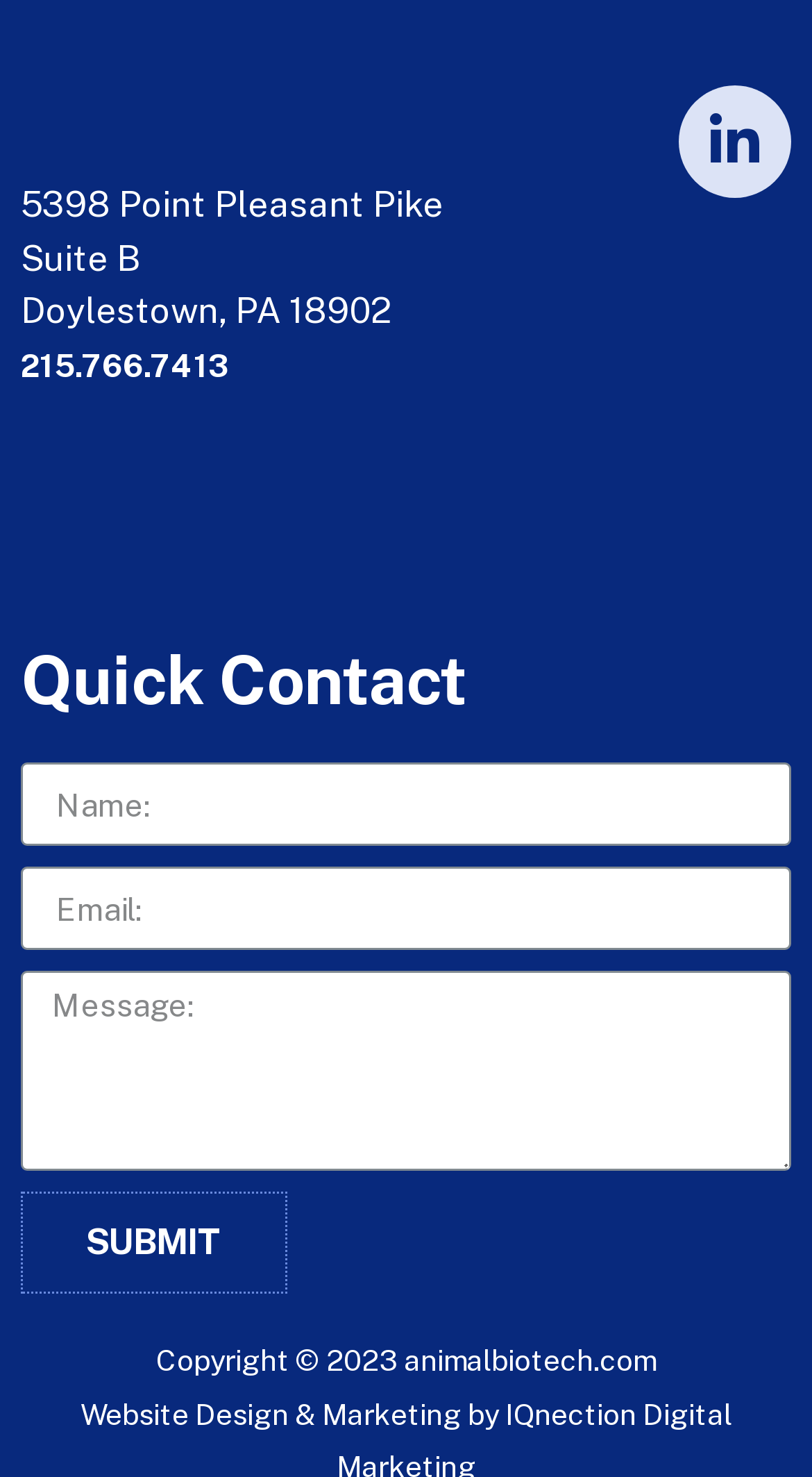What is the company's phone number?
Please provide a single word or phrase as your answer based on the screenshot.

215.766.7413